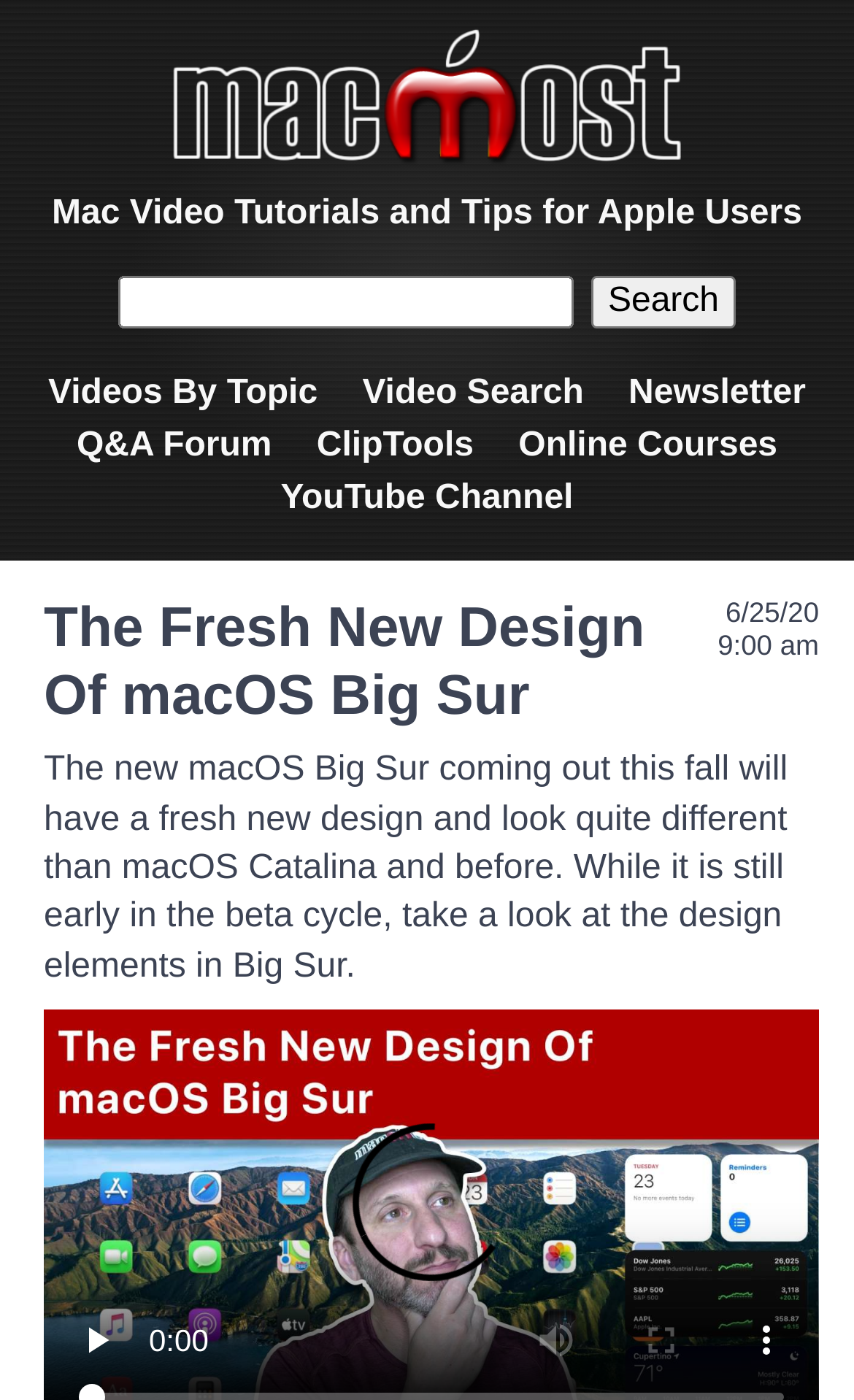Please locate the bounding box coordinates of the element that needs to be clicked to achieve the following instruction: "Click on the MacMost link". The coordinates should be four float numbers between 0 and 1, i.e., [left, top, right, bottom].

[0.192, 0.105, 0.808, 0.131]